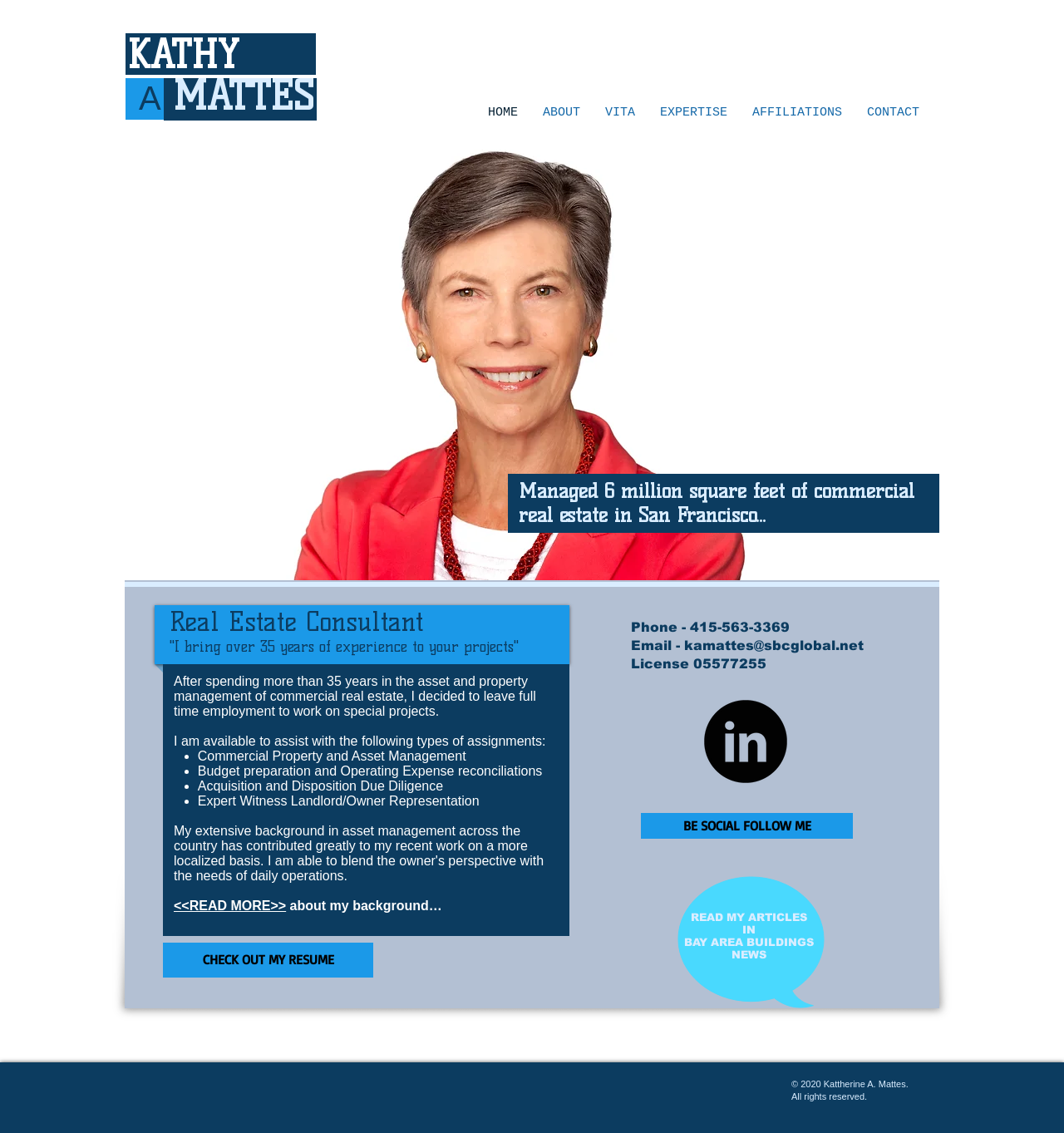Based on the element description: "Phone - 415-563-3369", identify the UI element and provide its bounding box coordinates. Use four float numbers between 0 and 1, [left, top, right, bottom].

[0.593, 0.547, 0.742, 0.559]